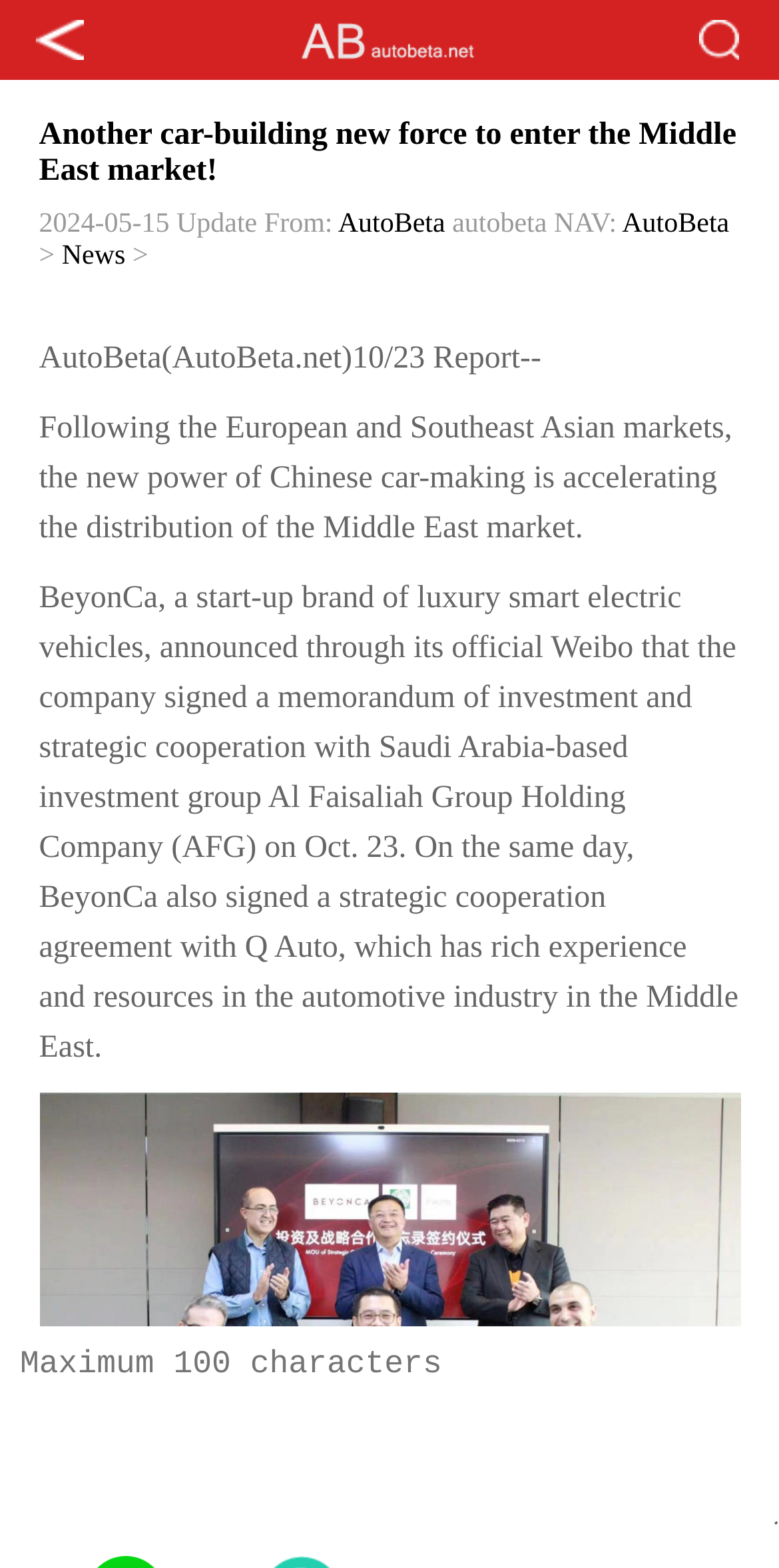What is the maximum number of characters allowed in the search box?
Please craft a detailed and exhaustive response to the question.

I found the maximum number of characters allowed in the search box by looking at the placeholder text in the search box, which says 'Maximum 100 characters'.